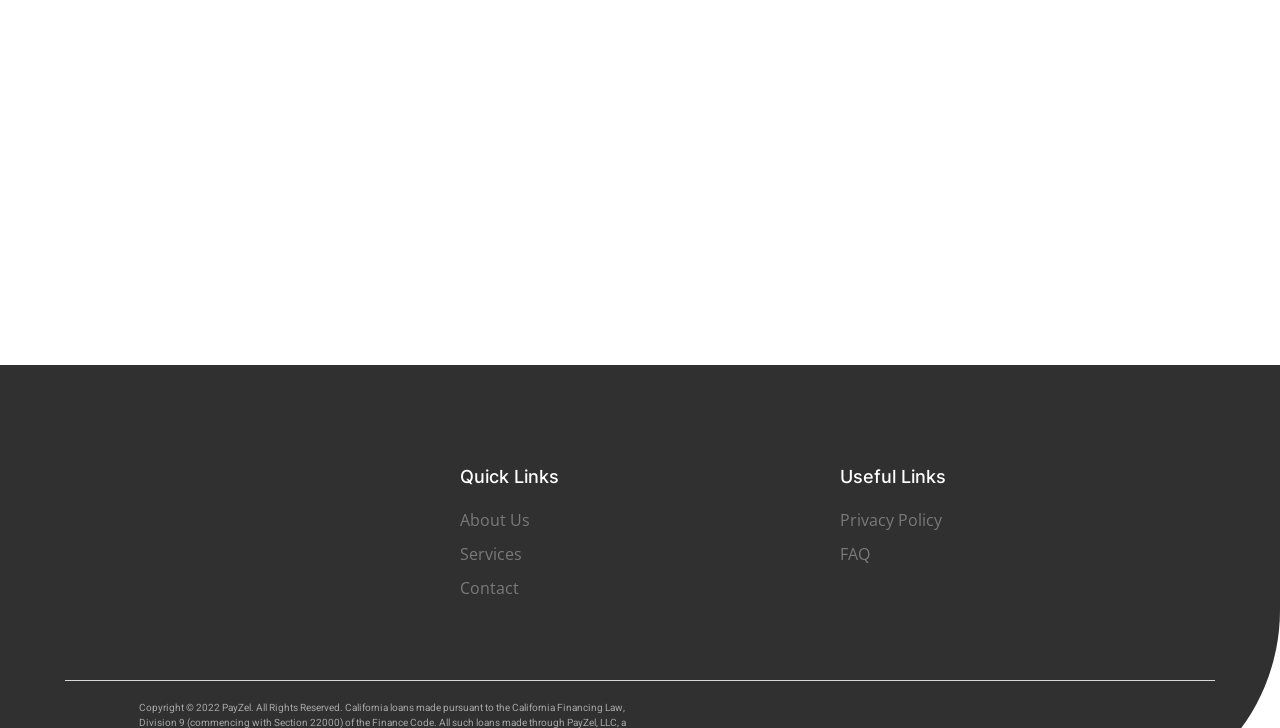Using the format (top-left x, top-left y, bottom-right x, bottom-right y), and given the element description, identify the bounding box coordinates within the screenshot: About Us

[0.359, 0.698, 0.648, 0.731]